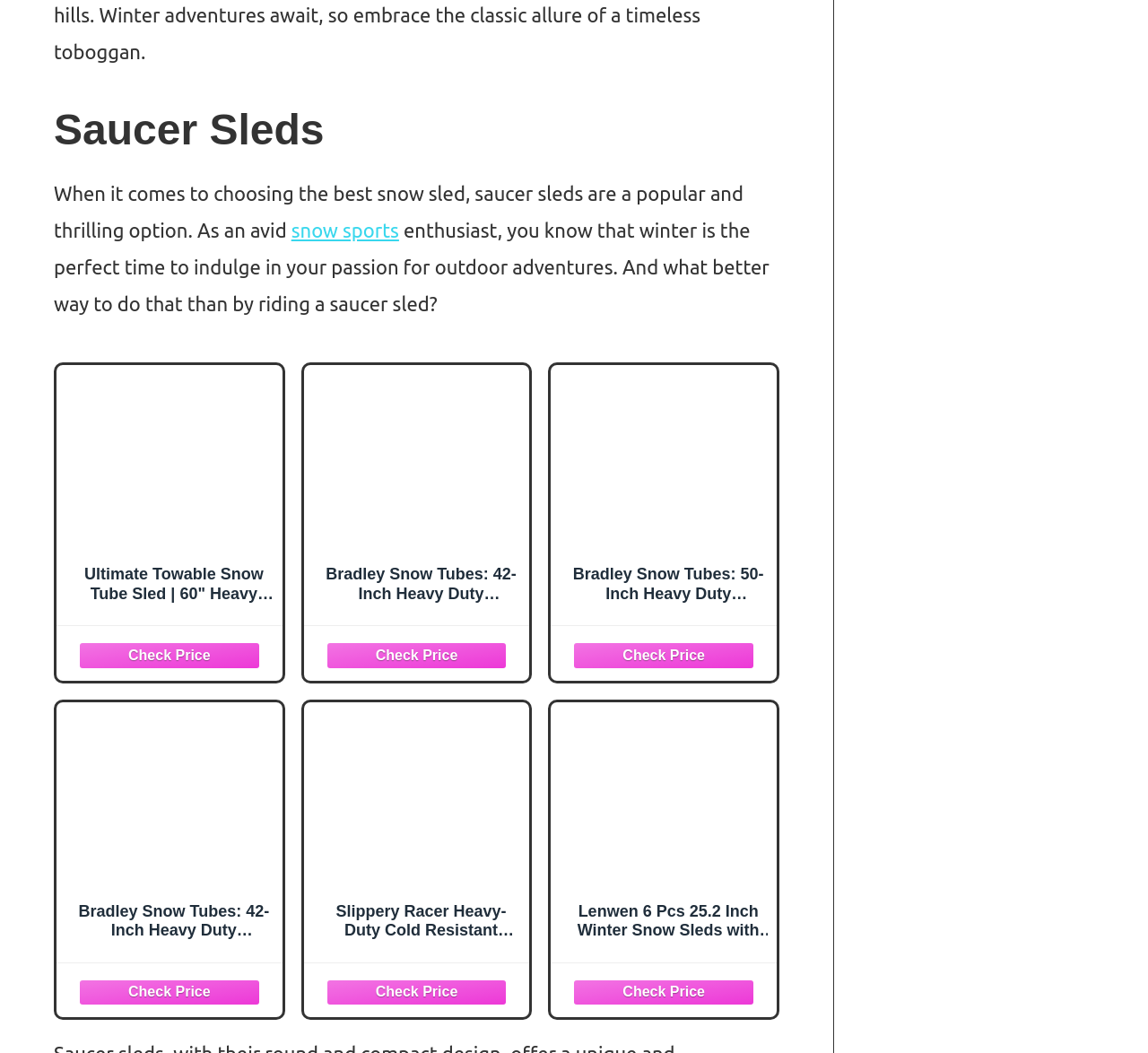How many snow sled options are listed?
Using the image, provide a concise answer in one word or a short phrase.

5